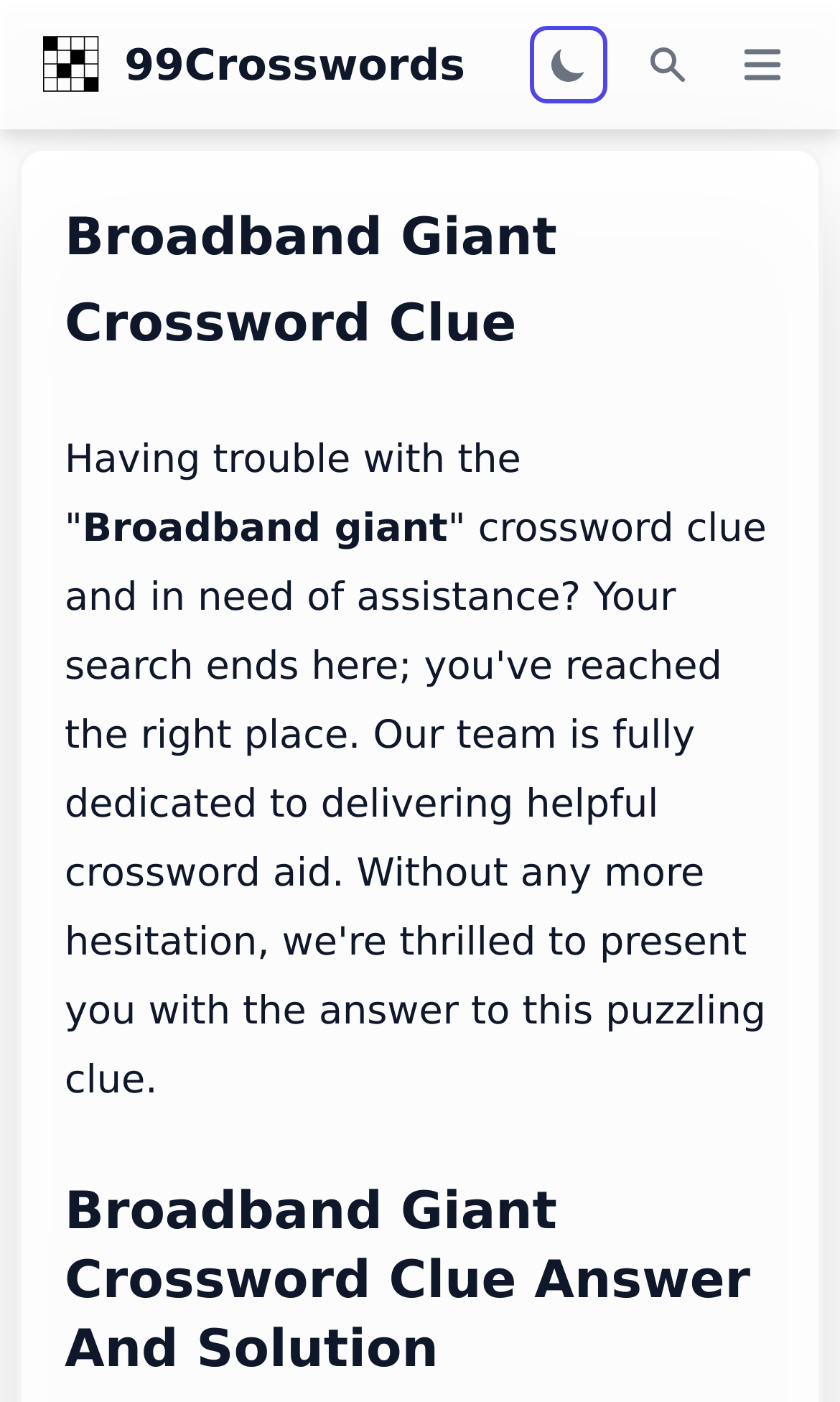Determine the bounding box of the UI element mentioned here: "Open menu". The coordinates must be in the format [left, top, right, bottom] with values ranging from 0 to 1.

[0.856, 0.015, 0.959, 0.077]